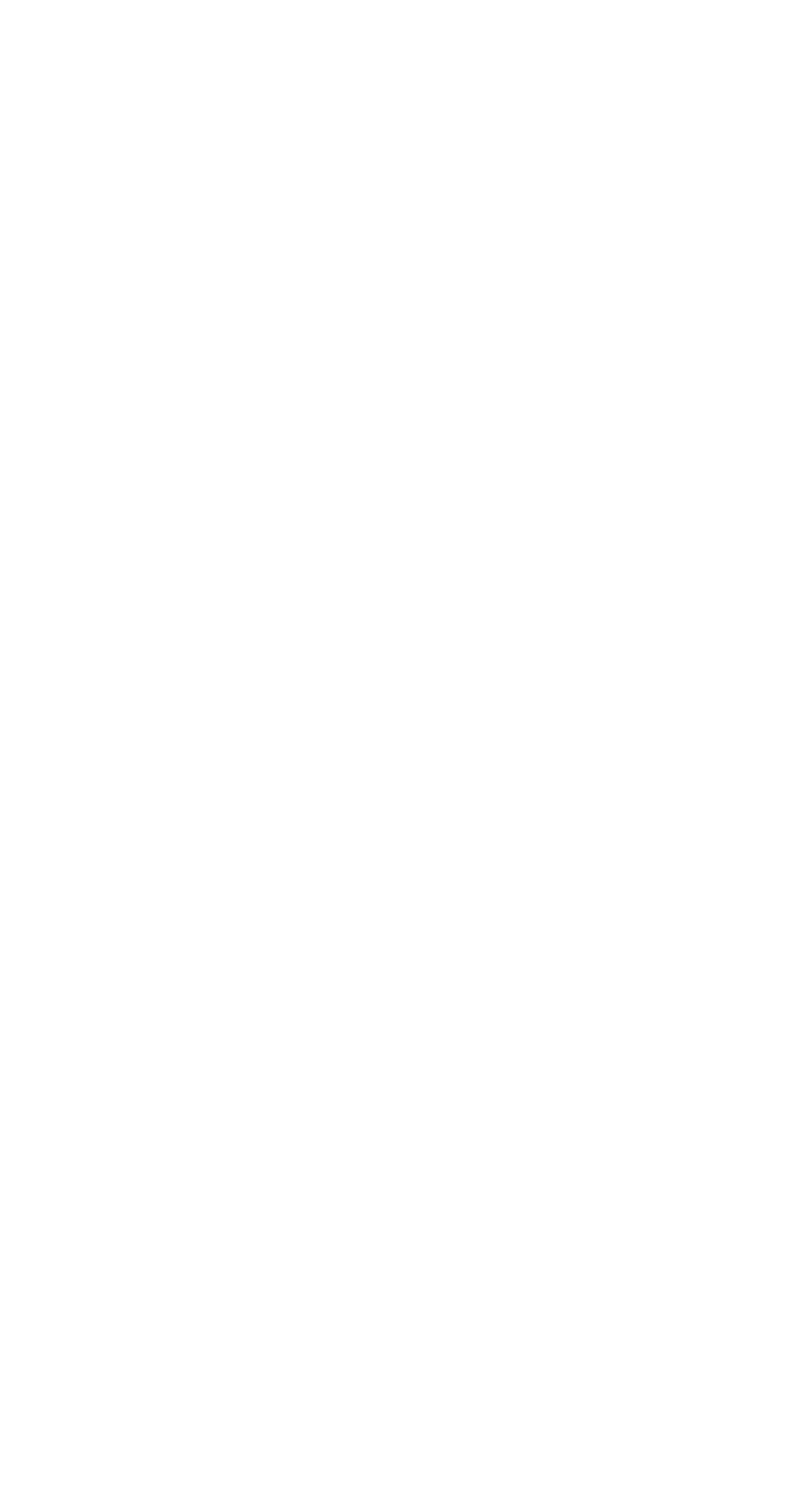How can authors submit their work?
Answer the question based on the image using a single word or a brief phrase.

Send text or inquiry